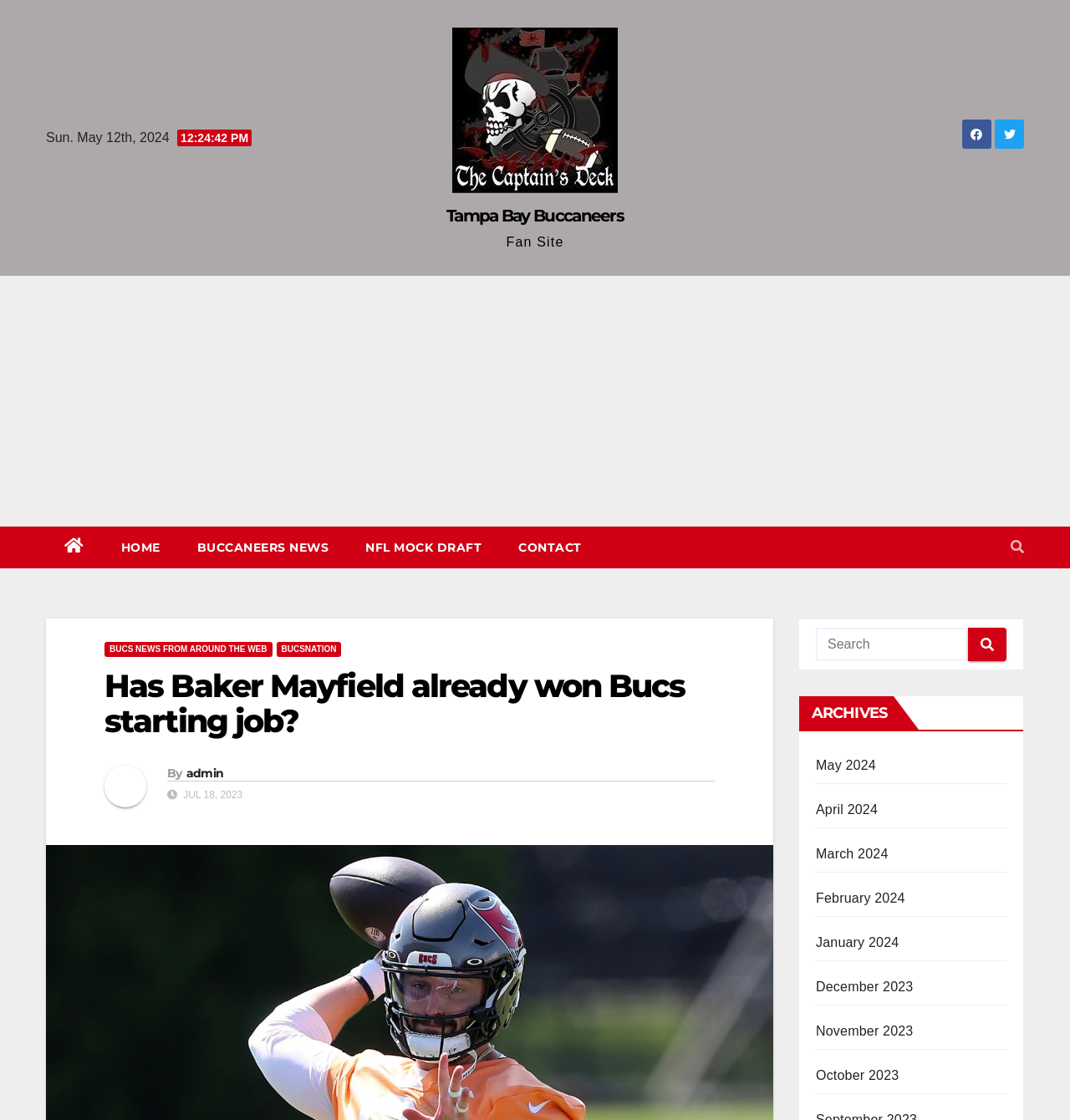Please find and generate the text of the main heading on the webpage.

Tampa Bay Buccaneers